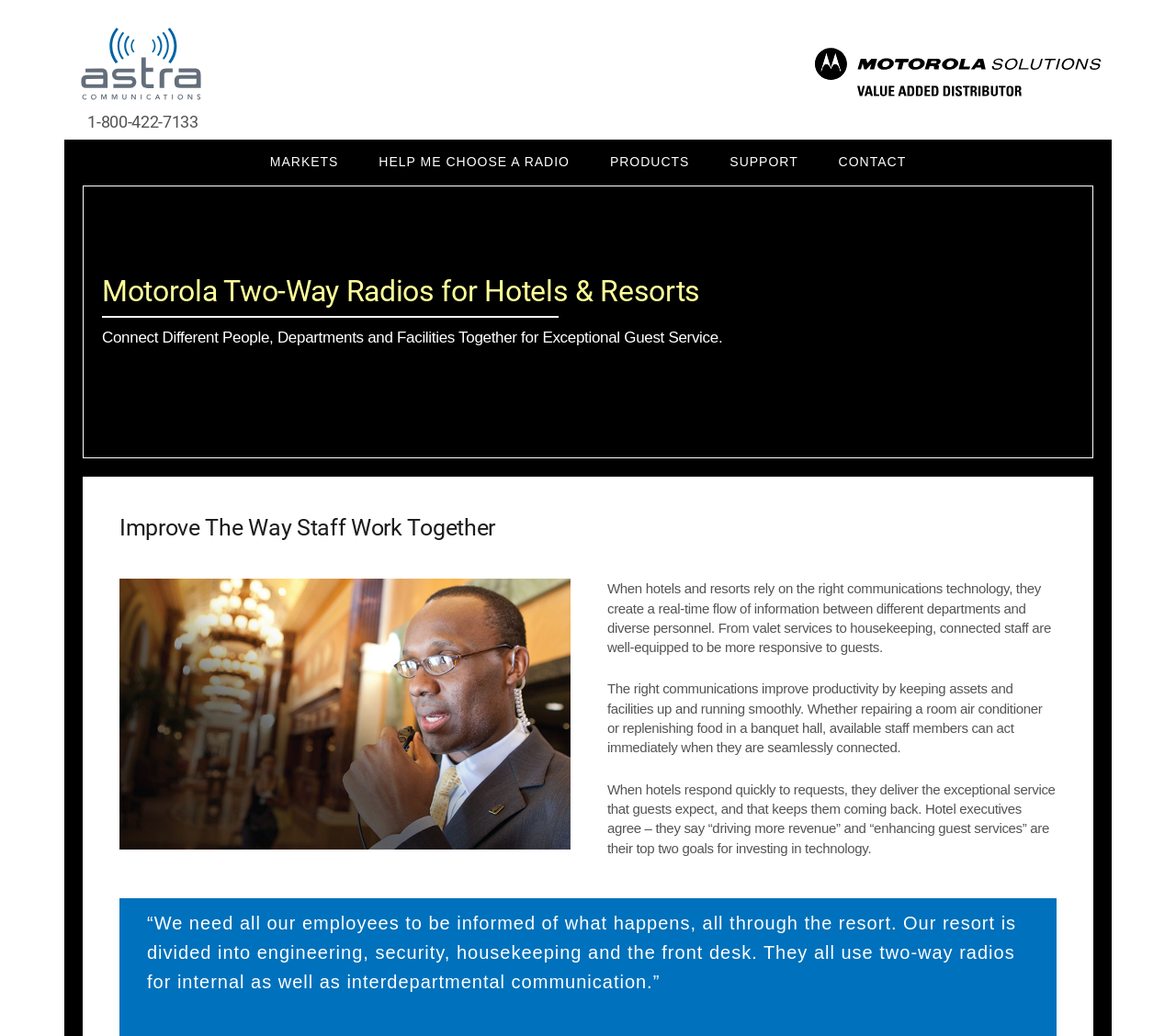Identify the bounding box coordinates of the clickable region necessary to fulfill the following instruction: "Explore Markets". The bounding box coordinates should be four float numbers between 0 and 1, i.e., [left, top, right, bottom].

[0.214, 0.135, 0.303, 0.179]